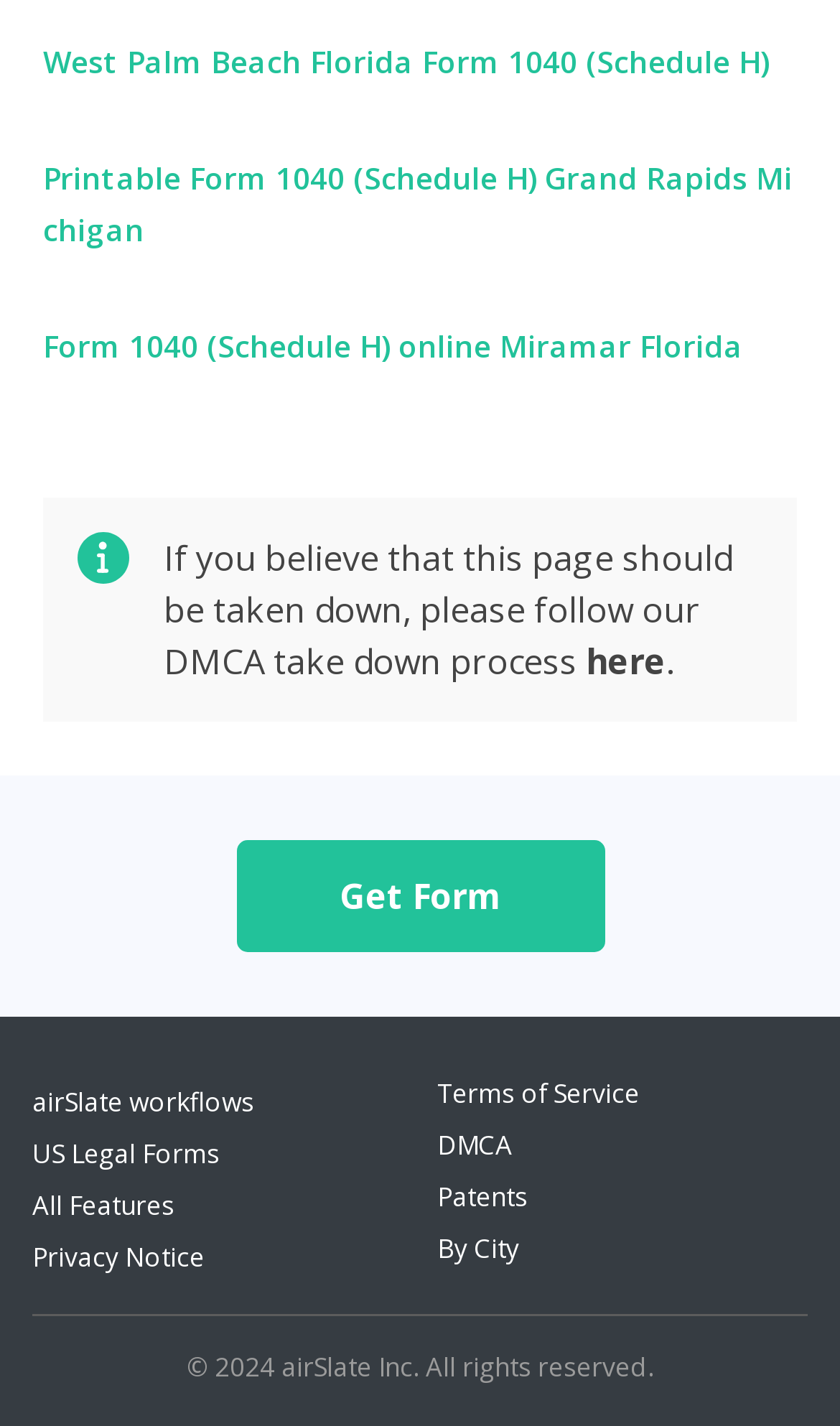Respond to the question with just a single word or phrase: 
What type of forms are available on this webpage?

Legal forms